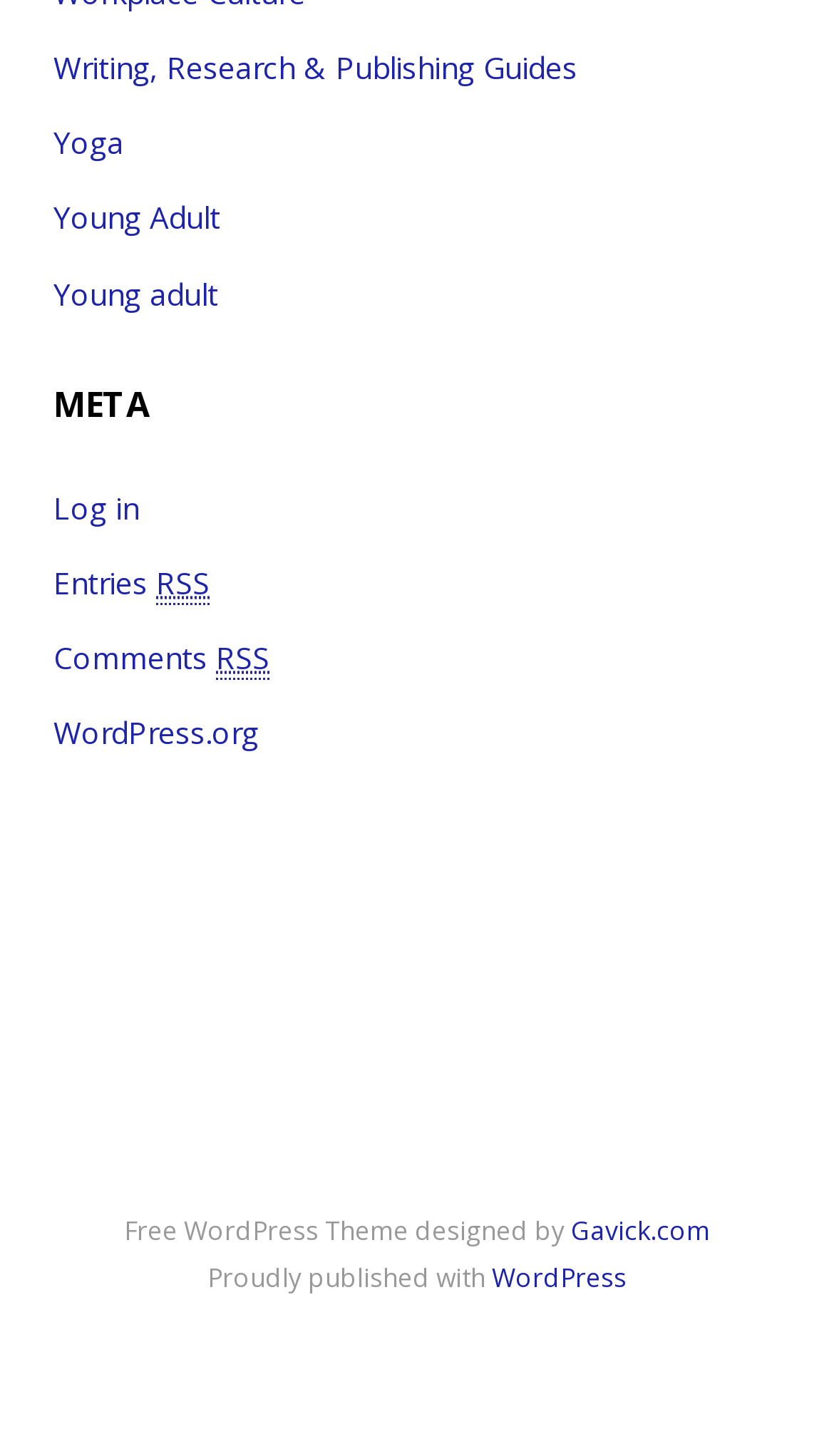Using the provided element description, identify the bounding box coordinates as (top-left x, top-left y, bottom-right x, bottom-right y). Ensure all values are between 0 and 1. Description: Cart

[0.142, 0.614, 0.199, 0.661]